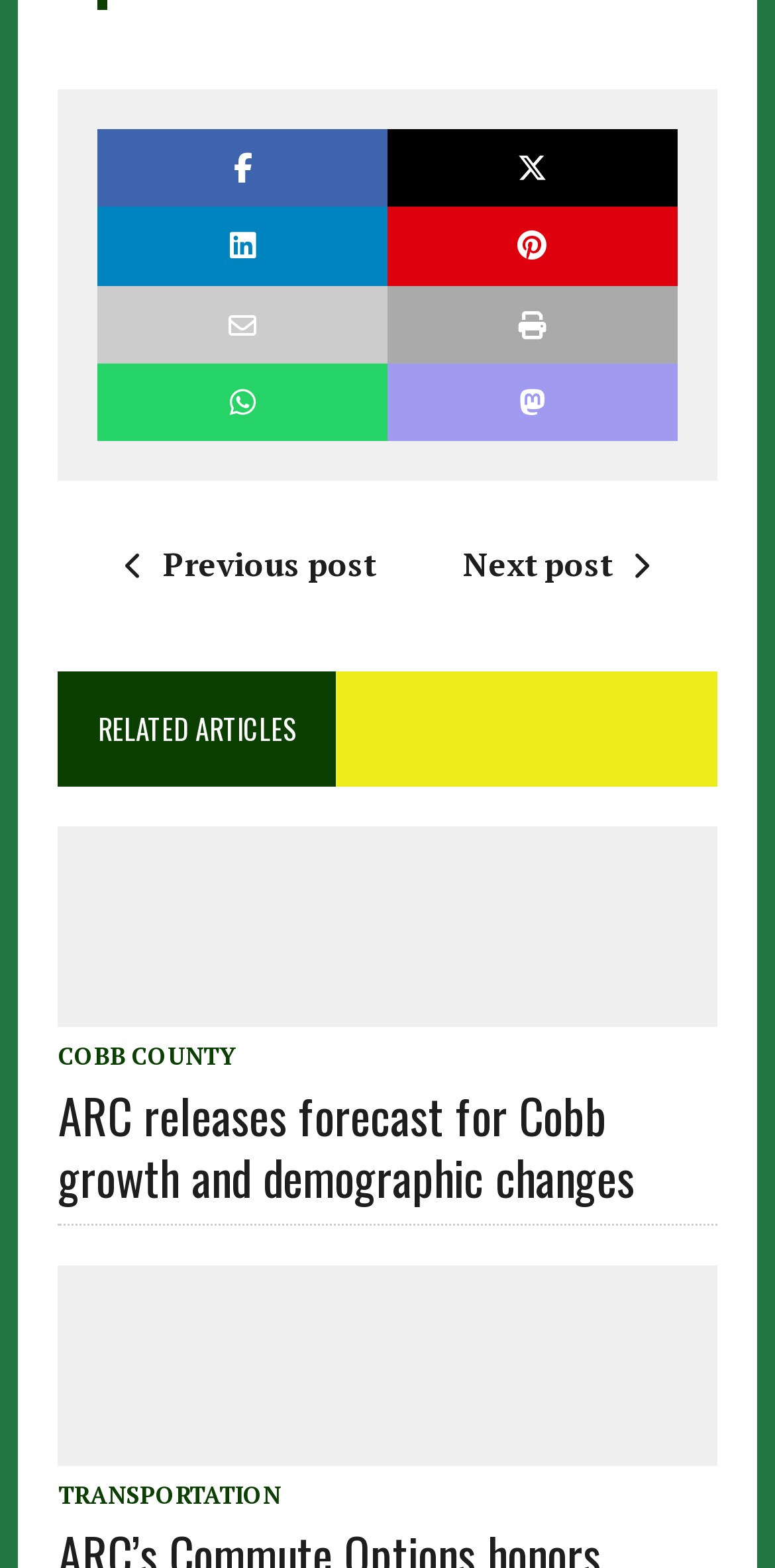Provide a one-word or one-phrase answer to the question:
What is the orientation of the separator?

horizontal